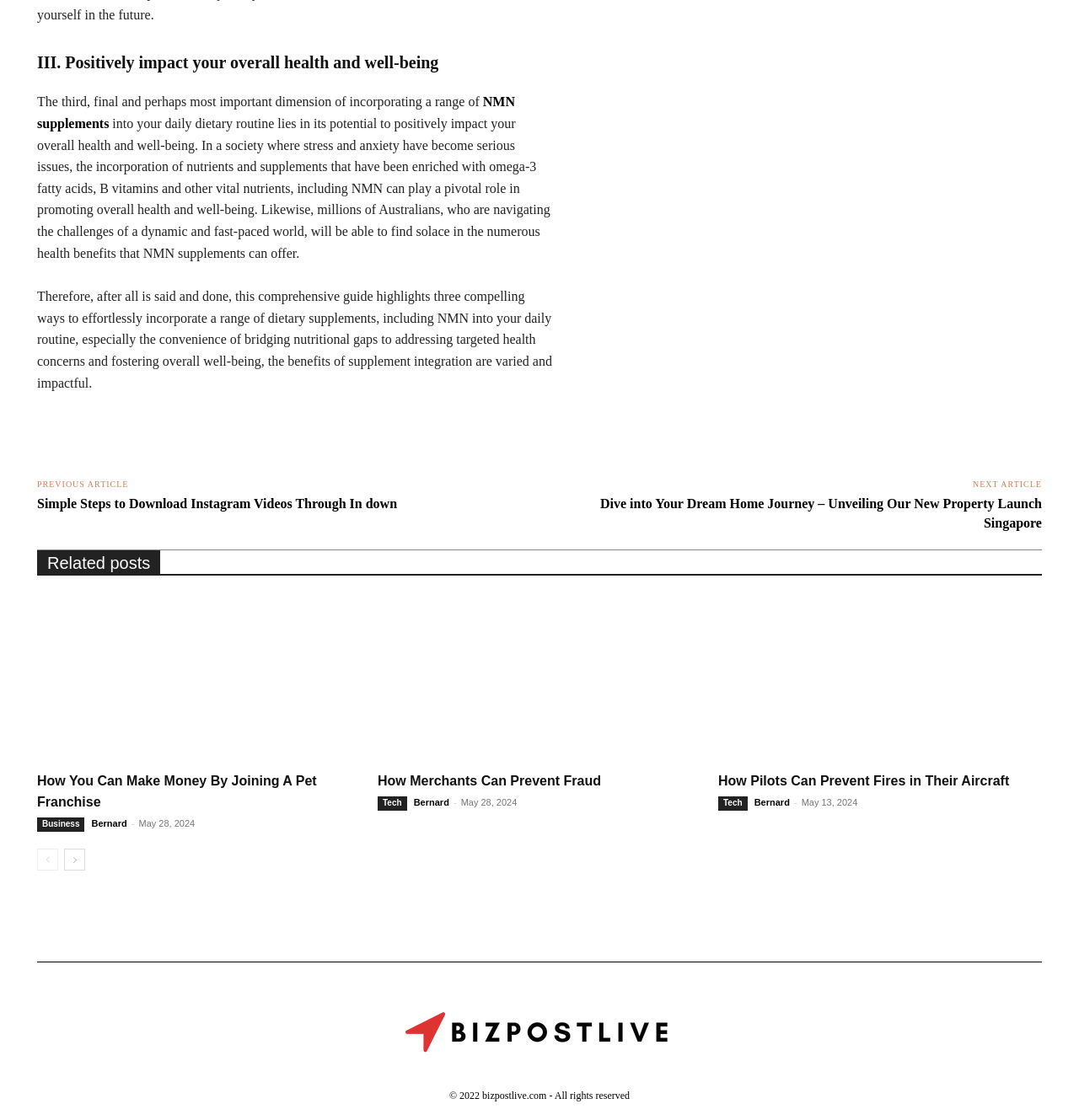Predict the bounding box of the UI element based on this description: "NMN supplements".

[0.034, 0.085, 0.477, 0.117]